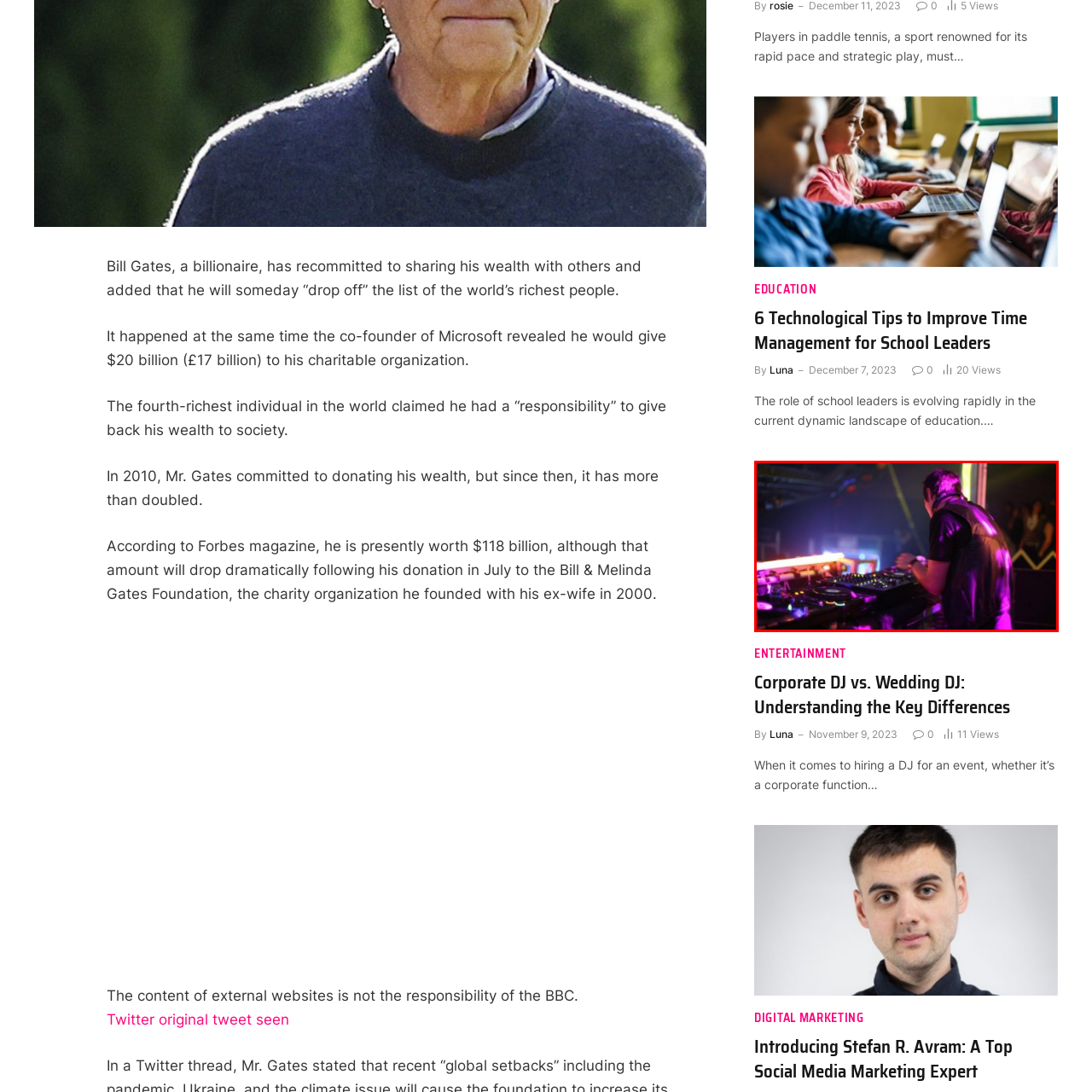What is the DJ's primary focus?
Examine the image within the red bounding box and provide a comprehensive answer to the question.

The caption states that the DJ focuses intently on his equipment, indicating that the DJ's primary attention is on mixing tracks and creating an engaging experience for the crowd.